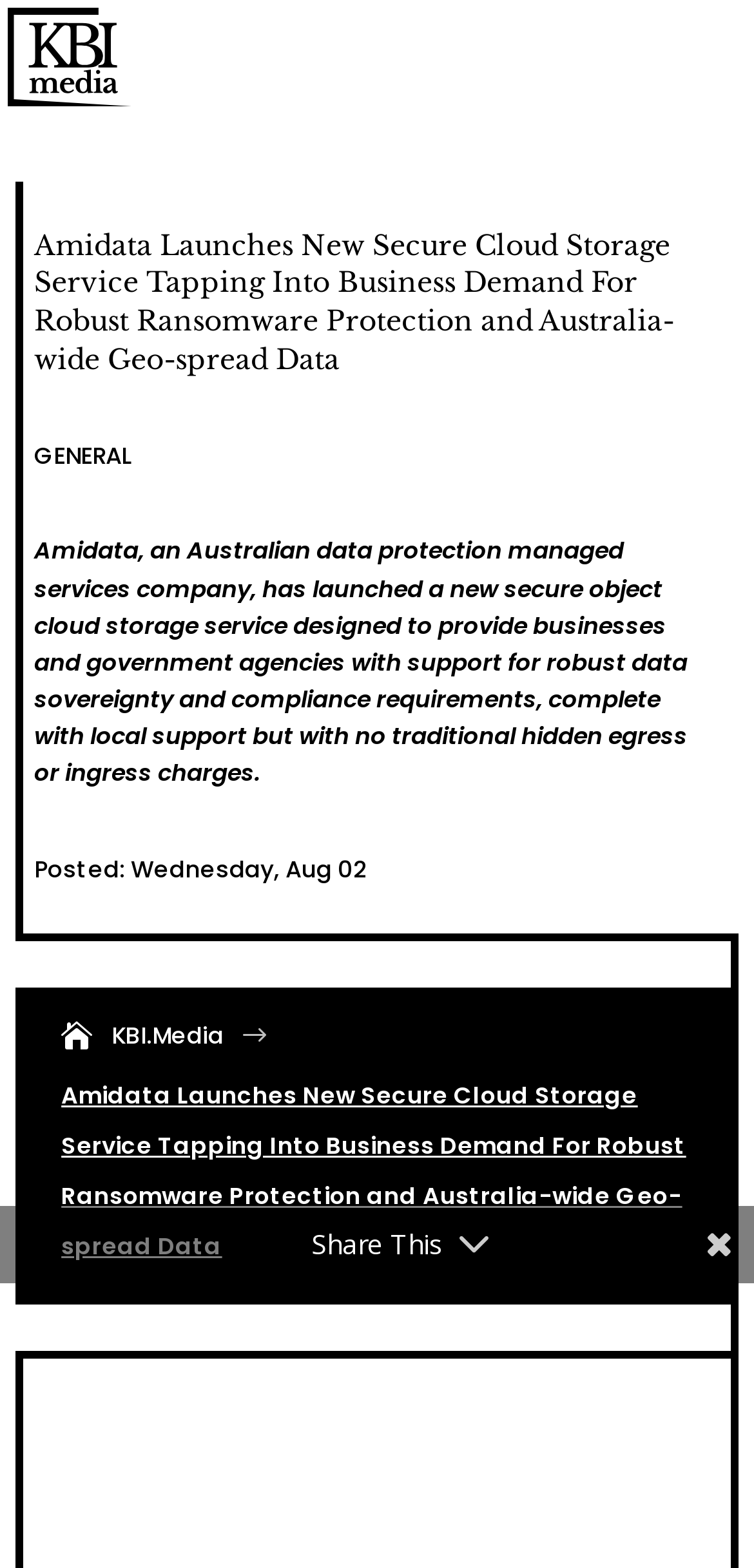Generate a thorough caption detailing the webpage content.

The webpage appears to be a news article or press release about Amidata's launch of a new secure cloud storage service. At the top left of the page, there is a small image and a link, likely a logo or a navigation element. 

Below this, there is a main heading or title that reads "Amidata Launches New Secure Cloud Storage Service Tapping Into Business Demand For Robust Ransomware Protection and Australia-wide Geo-spread Data". 

To the right of this title, there is a link labeled "GENERAL". 

The main content of the article is a paragraph of text that describes Amidata's new service, highlighting its features and benefits for businesses and government agencies. This text is positioned below the title and the "GENERAL" link. 

Further down, there is a line of text indicating the date of posting, "Wednesday, Aug 02". 

On the right side of the page, there is a section with a link to "KBI.Media" and a dollar sign symbol. 

Below the main article content, there is a repetition of the title, possibly a subheading or a summary. 

At the bottom of the page, there is a "Share This" button or link.